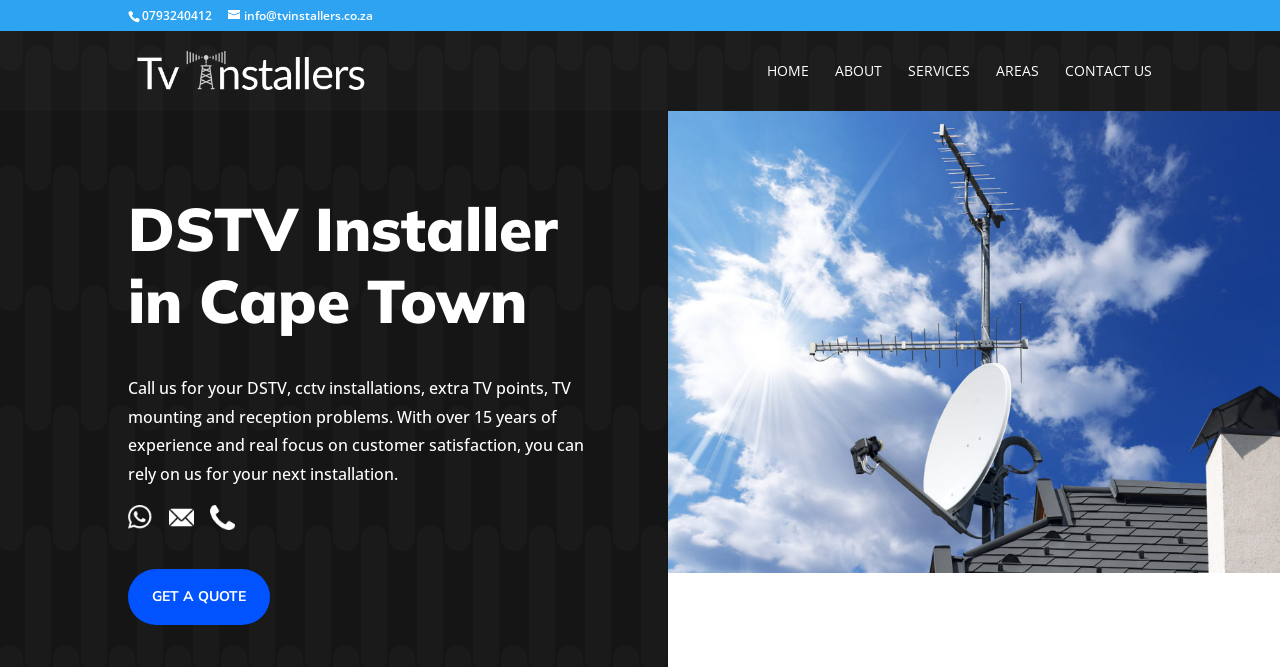How many years of experience does the installer have?
Please provide a single word or phrase as your answer based on the screenshot.

over 15 years